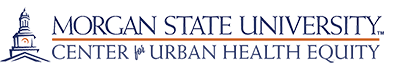What is the mission of the Center for Urban Health Equity?
Use the image to answer the question with a single word or phrase.

Address health disparities